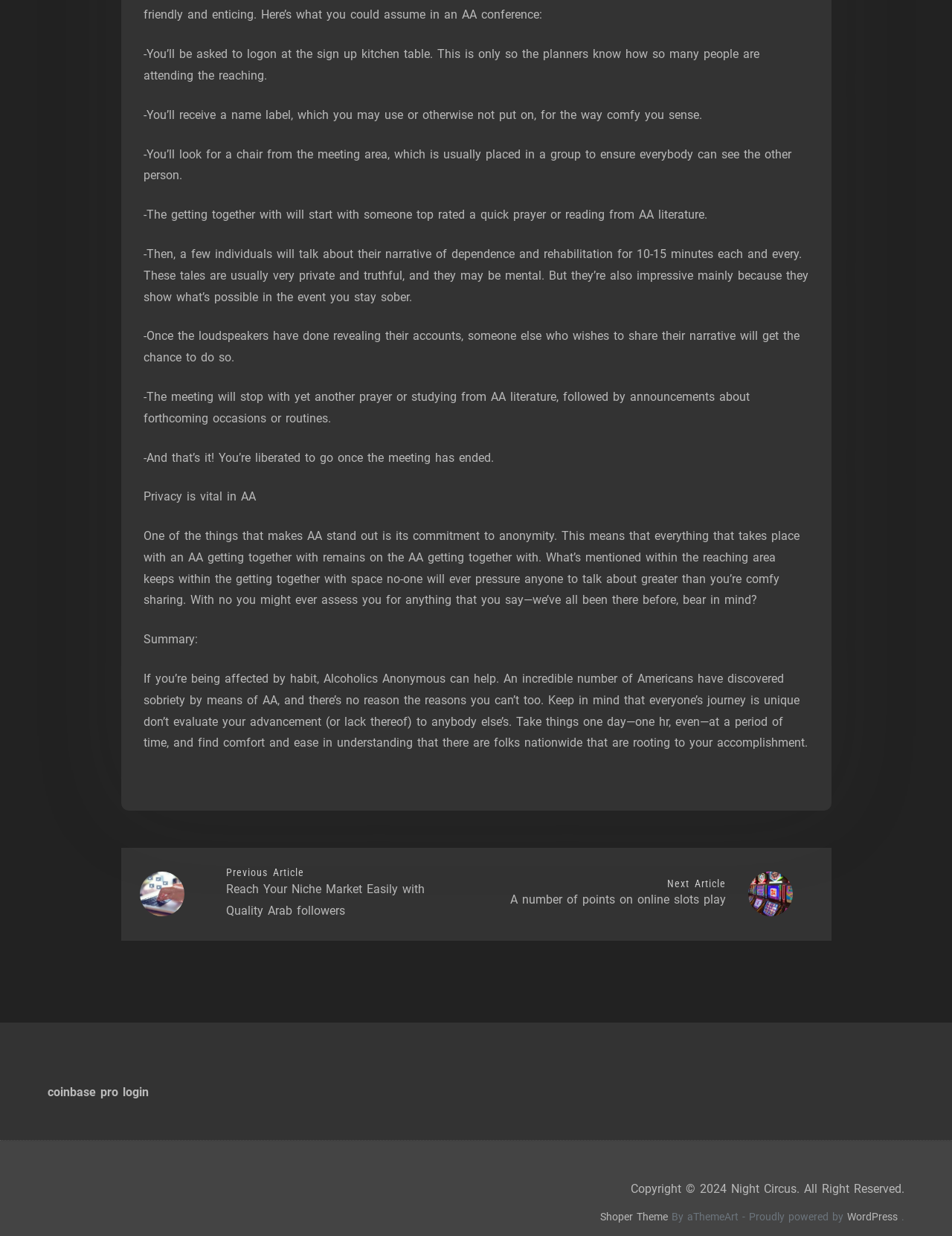What happens at the end of an AA meeting?
Ensure your answer is thorough and detailed.

According to the webpage, the meeting will stop with another prayer or reading from AA literature, followed by announcements about forthcoming occasions or routines. This is mentioned in the seventh paragraph, which describes the format of an AA meeting.